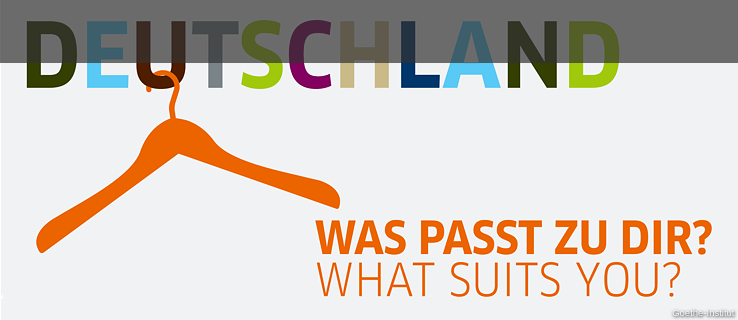Respond with a single word or phrase to the following question:
What does 'DEUTSCHLAND' represent?

Germany